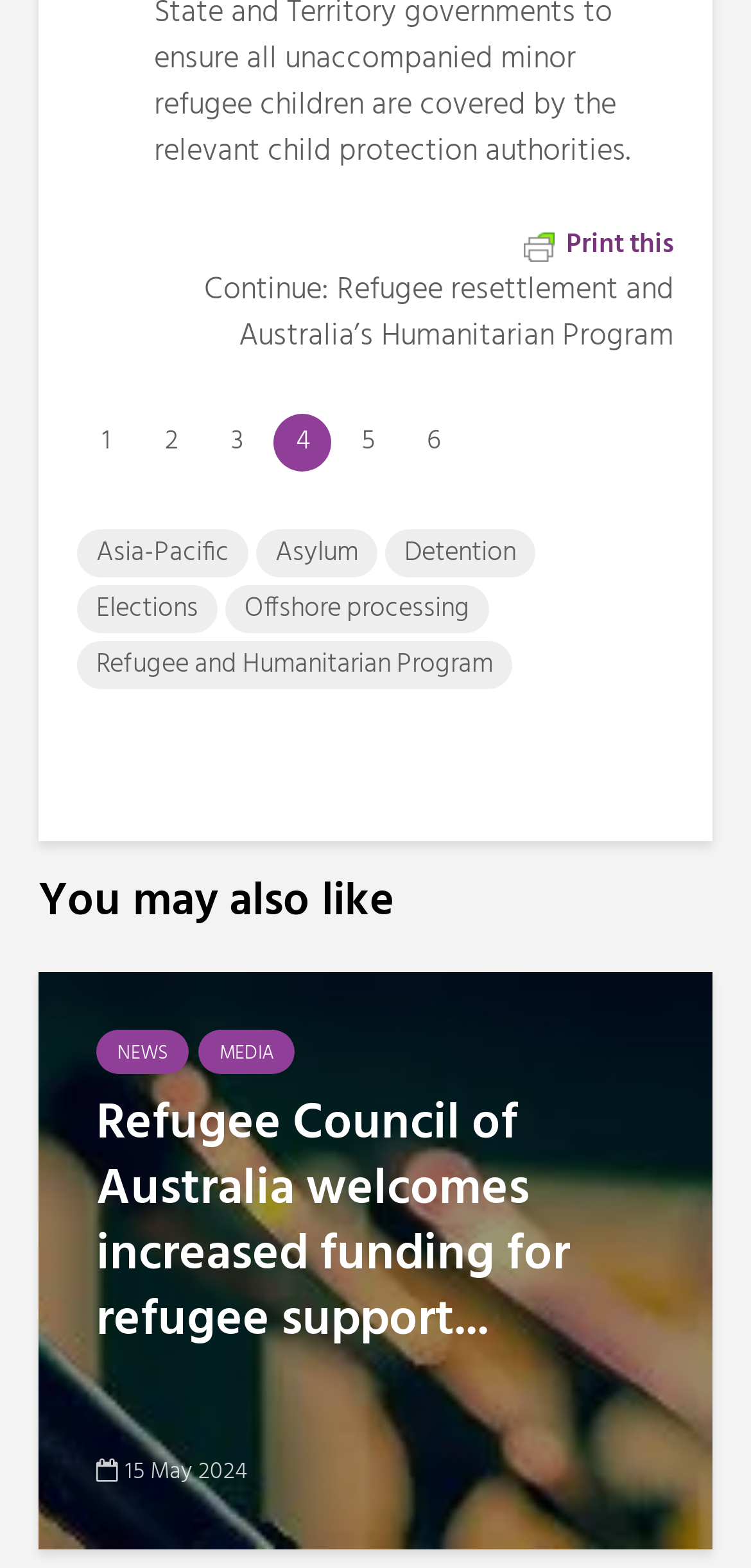Locate the bounding box coordinates of the clickable region to complete the following instruction: "Check 'NEWS'."

[0.128, 0.657, 0.251, 0.685]